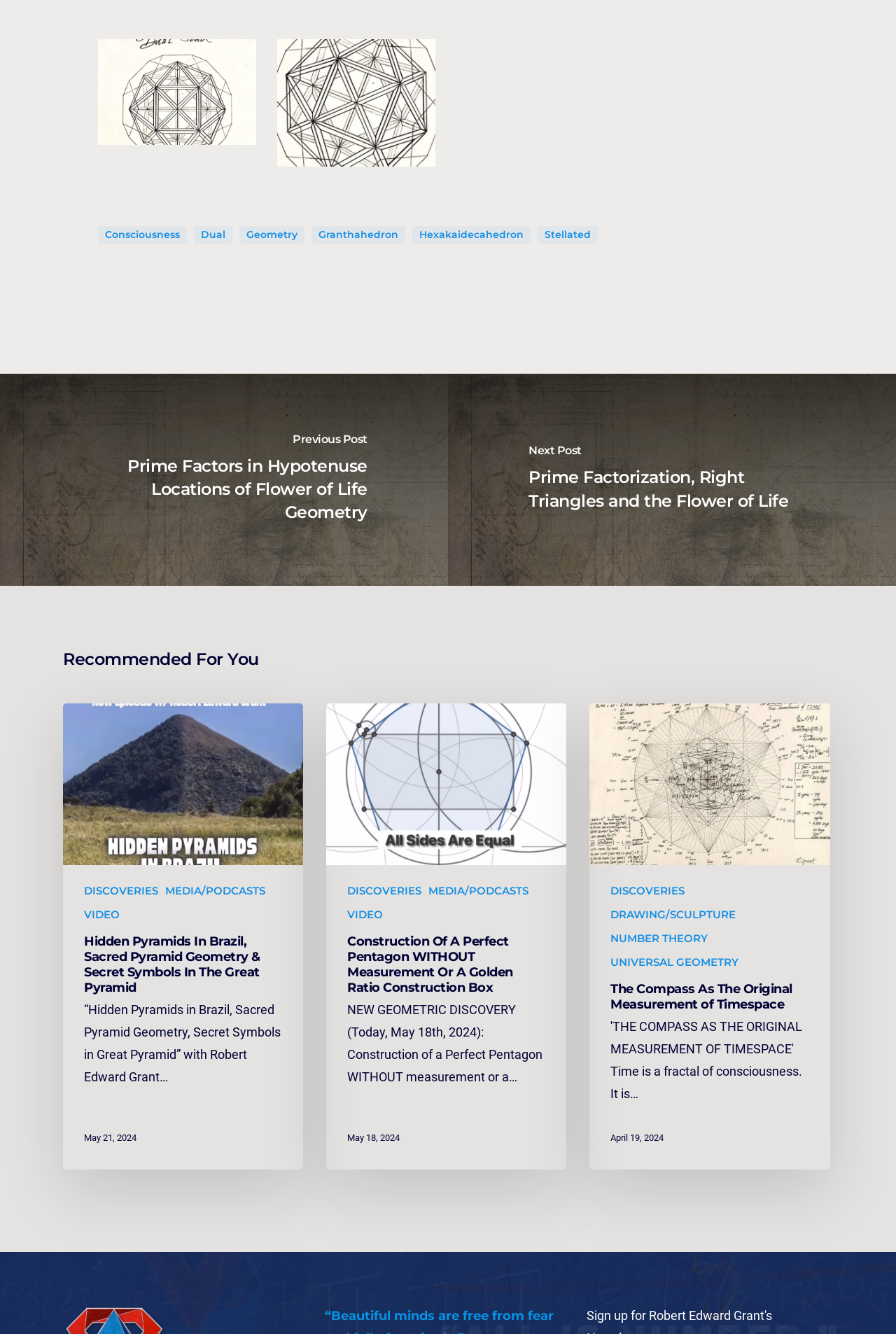Please give the bounding box coordinates of the area that should be clicked to fulfill the following instruction: "Click on the link 'Consciousness'". The coordinates should be in the format of four float numbers from 0 to 1, i.e., [left, top, right, bottom].

[0.109, 0.169, 0.209, 0.183]